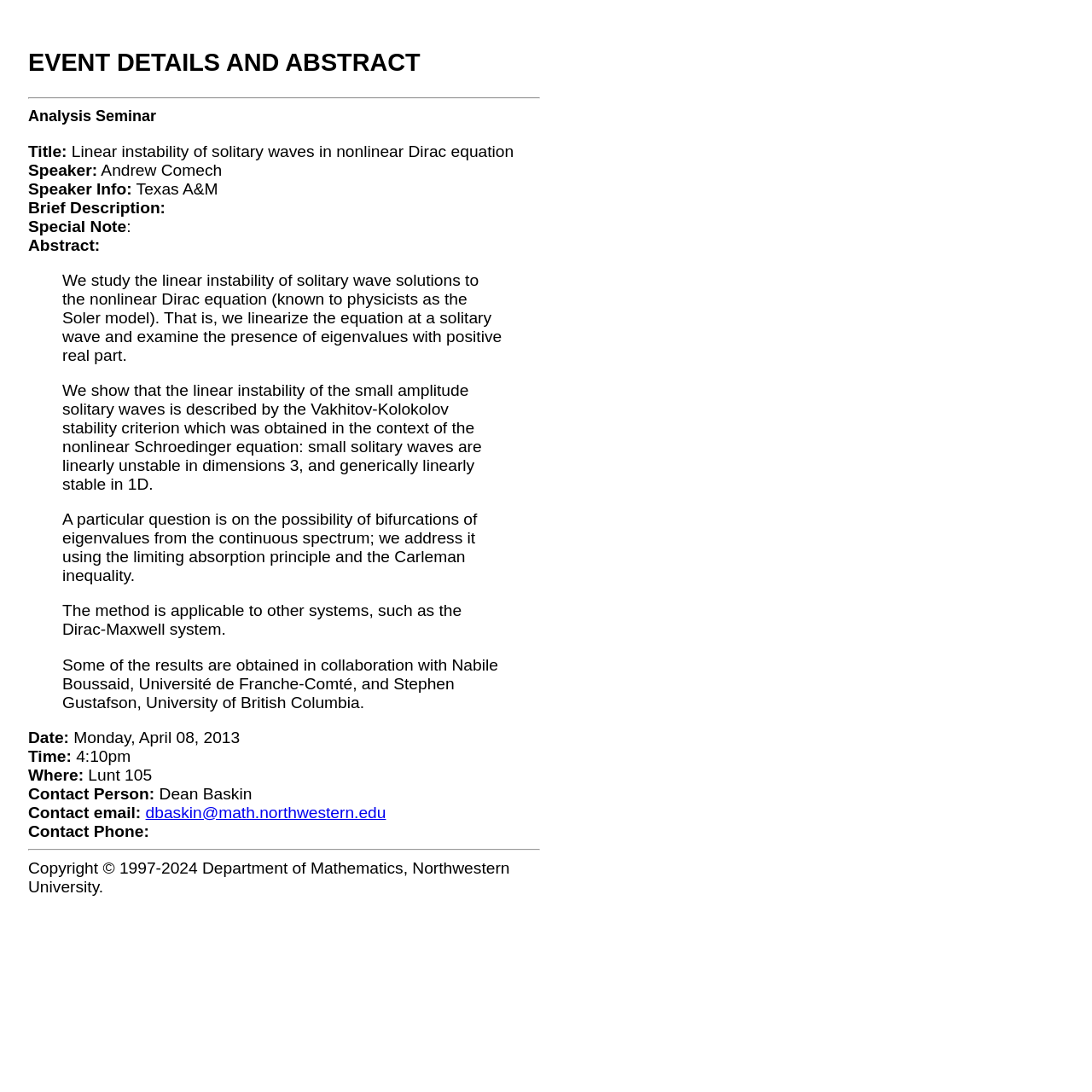Look at the image and write a detailed answer to the question: 
What is the date of the seminar?

I found the date of the seminar by looking at the text following 'Date:' which is 'Monday, April 08, 2013'.